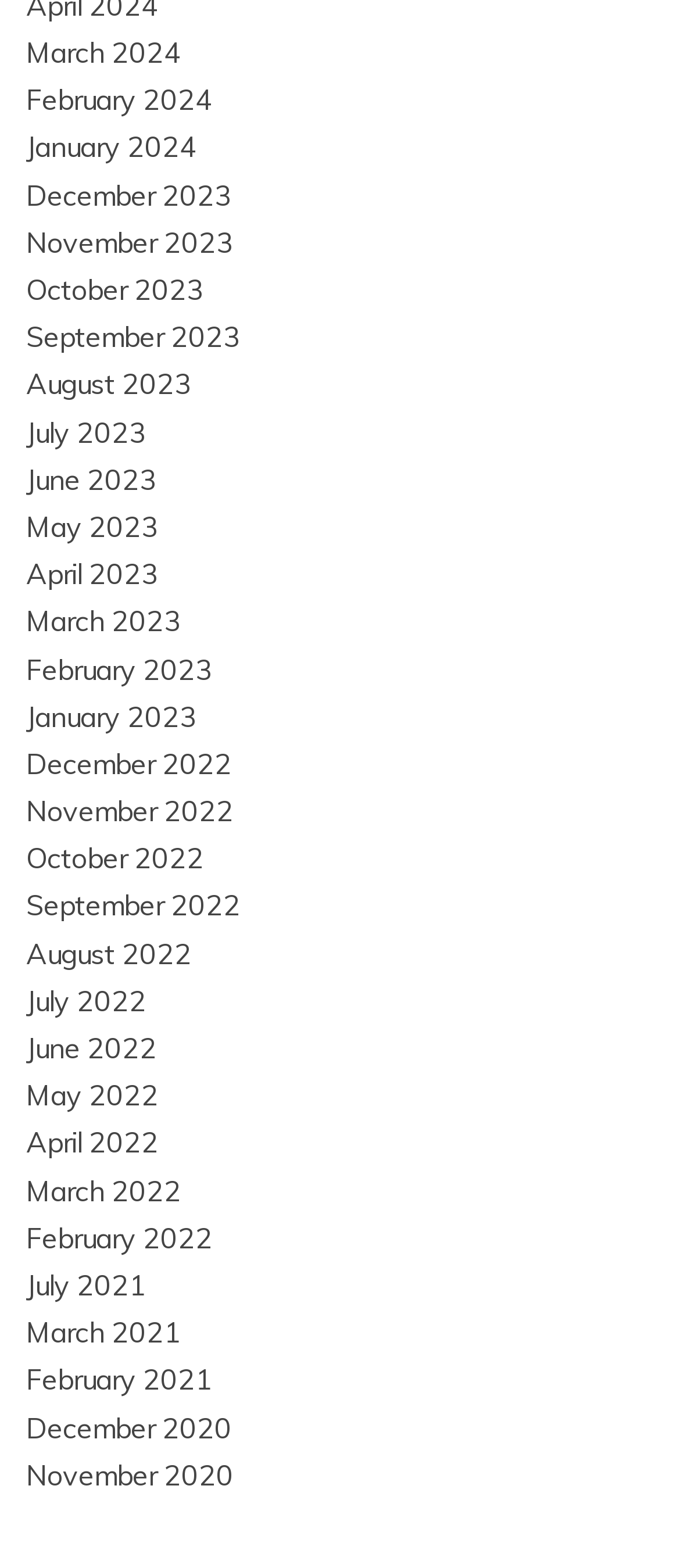Please identify the bounding box coordinates of the element I should click to complete this instruction: 'Go to February 2023'. The coordinates should be given as four float numbers between 0 and 1, like this: [left, top, right, bottom].

[0.038, 0.415, 0.313, 0.438]